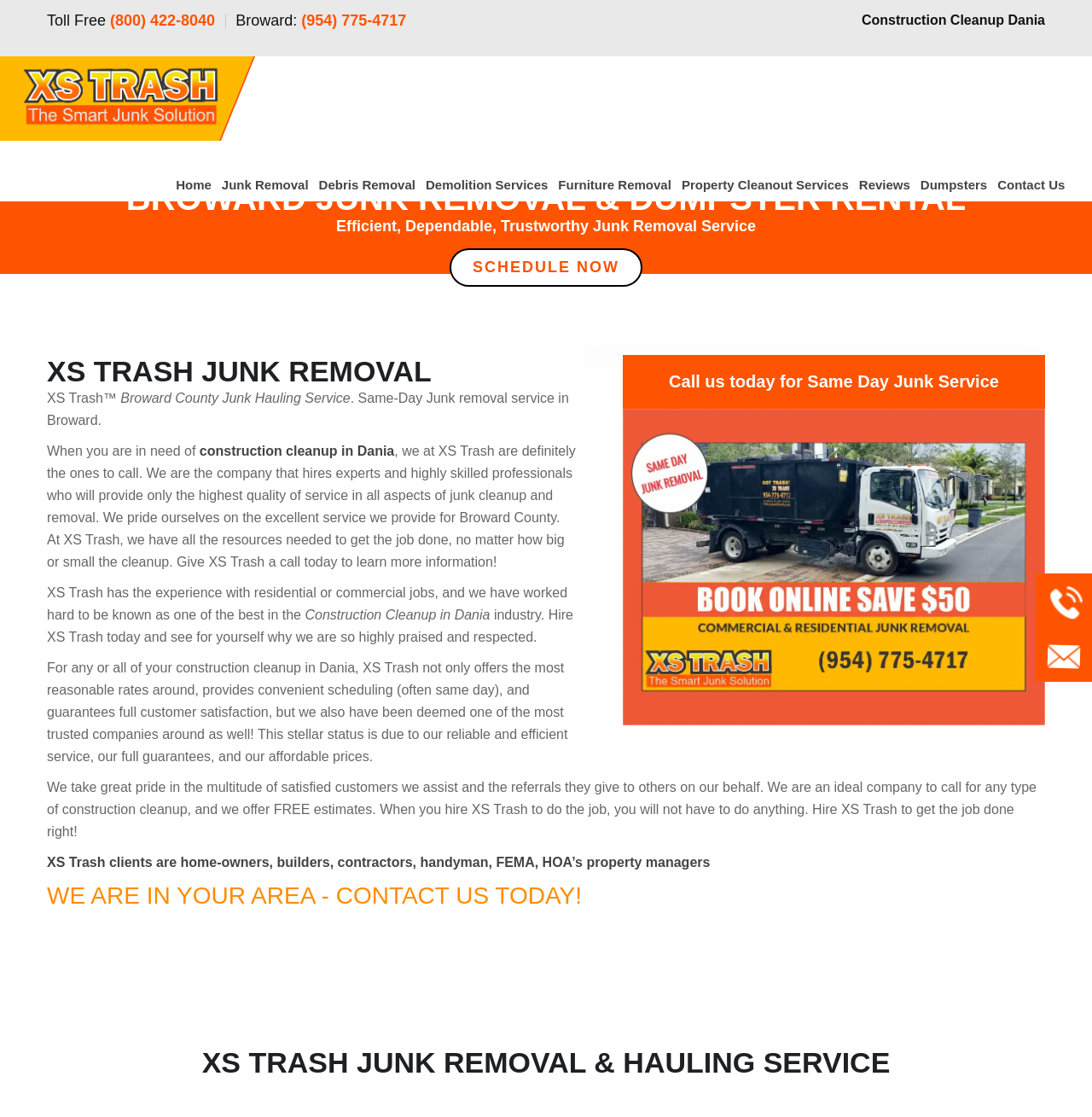Please study the image and answer the question comprehensively:
What is the phone number for toll-free?

I found the toll-free phone number by looking at the top section of the webpage, where it says 'Toll Free' followed by the phone number '(800) 422-8040'.